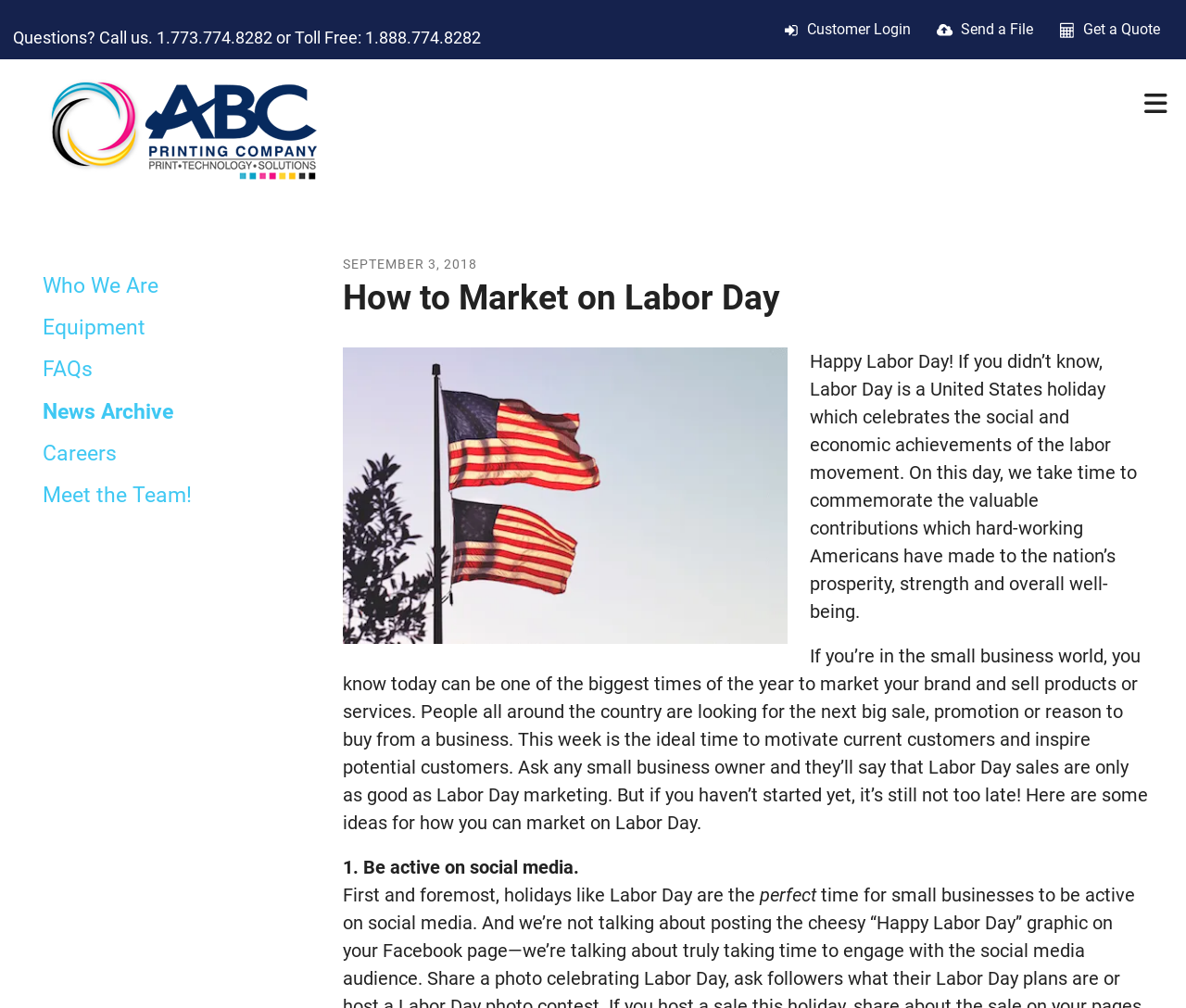Provide the bounding box coordinates of the HTML element described by the text: "alt="ABC Printing Company" title="logo"". The coordinates should be in the format [left, top, right, bottom] with values between 0 and 1.

[0.039, 0.12, 0.273, 0.137]